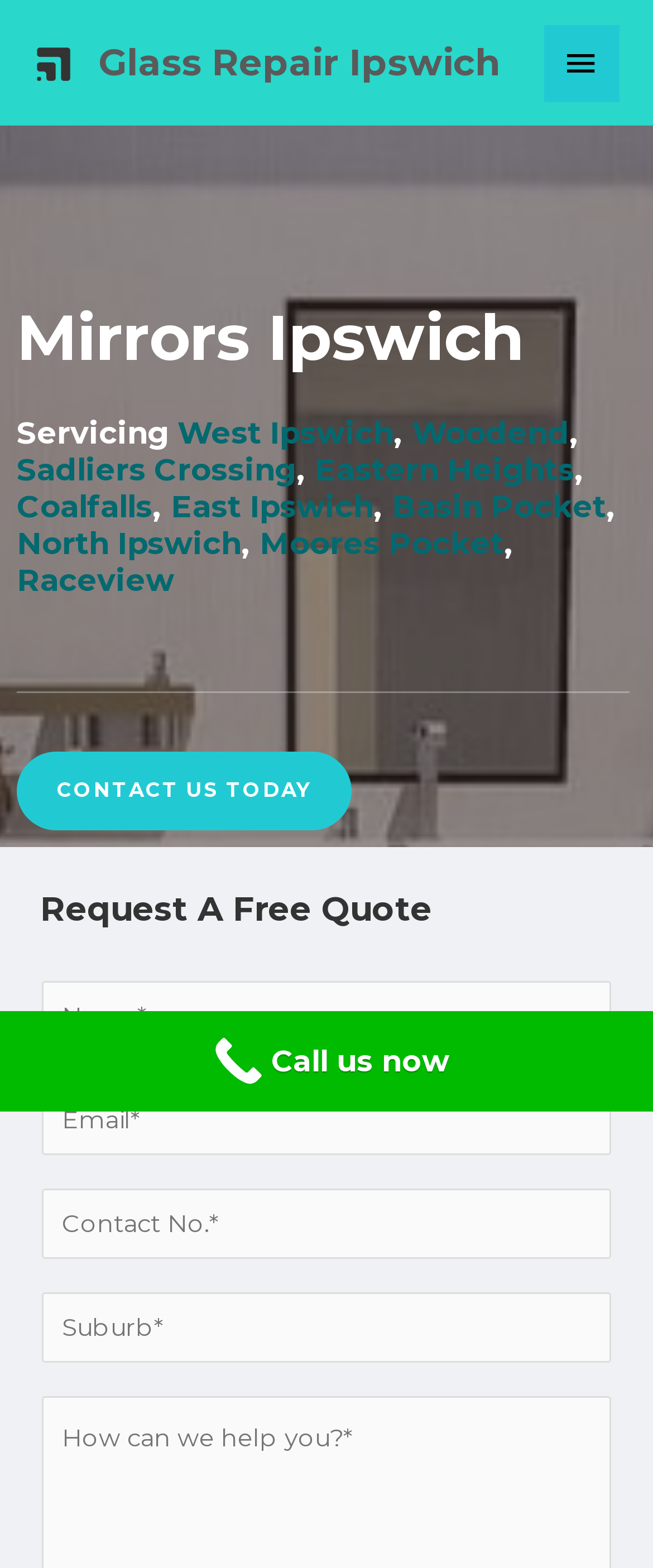Use a single word or phrase to answer the following:
How many ways are there to contact the company?

2